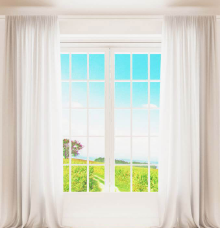Break down the image and describe each part extensively.

The image depicts a bright and airy window framed by elegant, flowing white curtains. Sunlight streams through the window, illuminating the space and creating a welcoming atmosphere. Outside, a vibrant landscape unfolds, showcasing lush green fields under a clear blue sky adorned with fluffy white clouds. This serene view enhances the interior's tranquil feel, suggesting a peaceful retreat where one can enjoy the beauty of nature from within. Such a design highlights the importance of quality windows, blending aesthetic appeal with natural light and outdoor views.